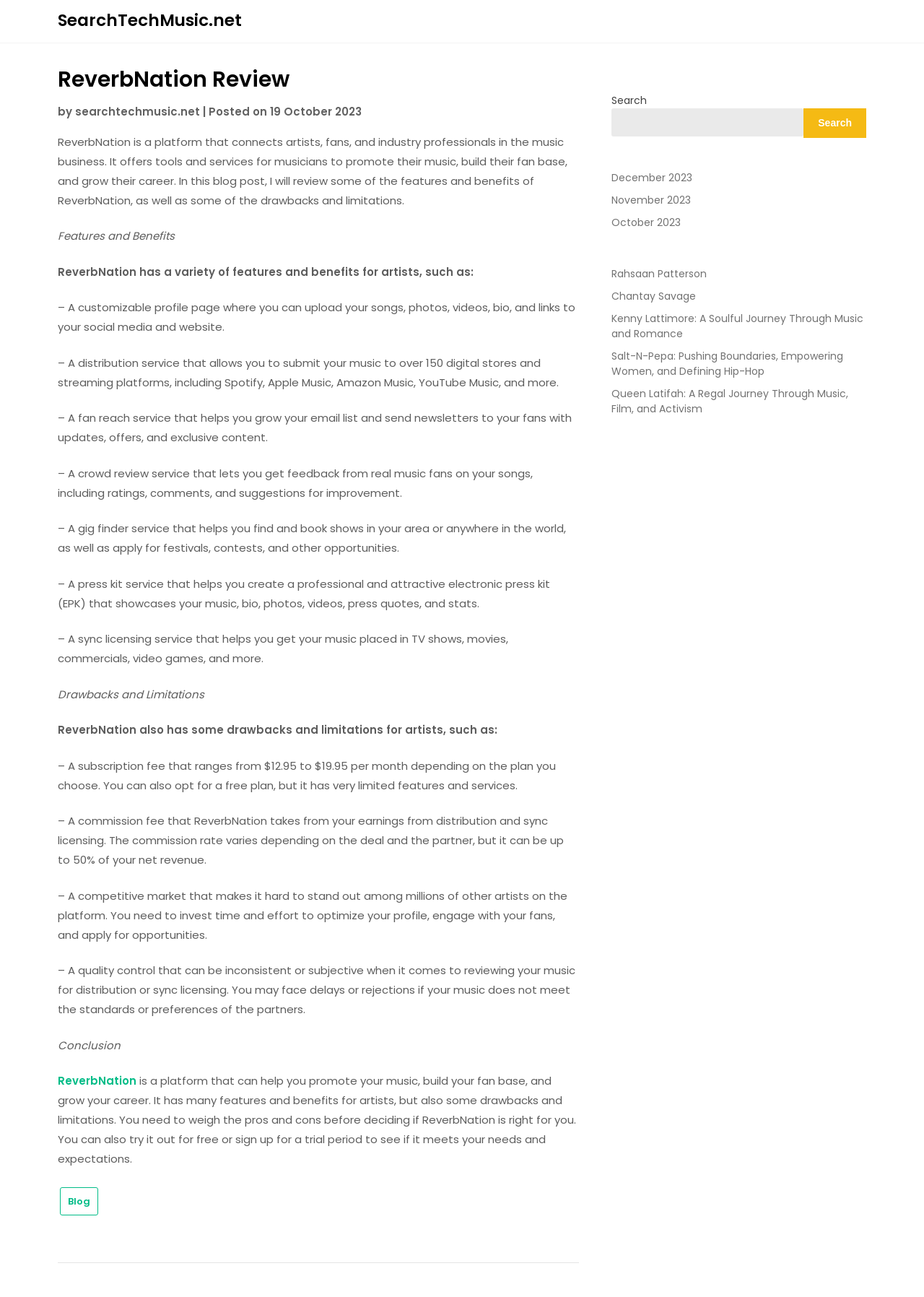Determine the bounding box coordinates of the region to click in order to accomplish the following instruction: "Learn more about Rahsaan Patterson". Provide the coordinates as four float numbers between 0 and 1, specifically [left, top, right, bottom].

[0.661, 0.205, 0.765, 0.217]